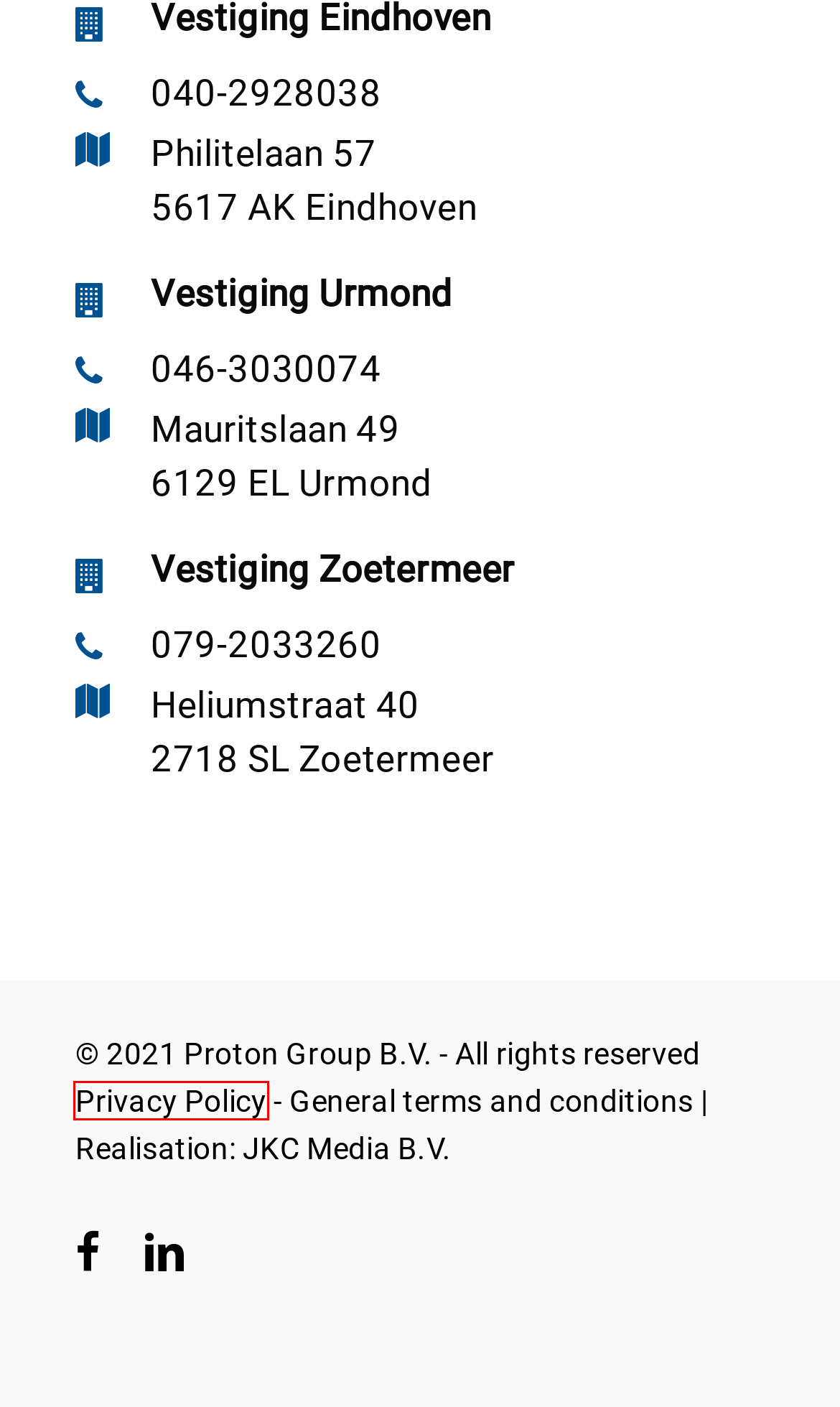Check out the screenshot of a webpage with a red rectangle bounding box. Select the best fitting webpage description that aligns with the new webpage after clicking the element inside the bounding box. Here are the candidates:
A. General terms and conditions - Proton Group B.V.
B. Vacancy electrical engineer - Proton Group B.V.
C. Vacancy for mechanical engineer - Proton Group B.V.
D. Installation technique - Proton Group B.V.
E. Electrical engineering jobs - Proton Group B.V.
F. Job openings - Proton Group | Employment agency engineering
G. Internetbureau voor effectieve websites - JKC Media | Eindhoven
H. Privacy Policy - Proton Group B.V.

H